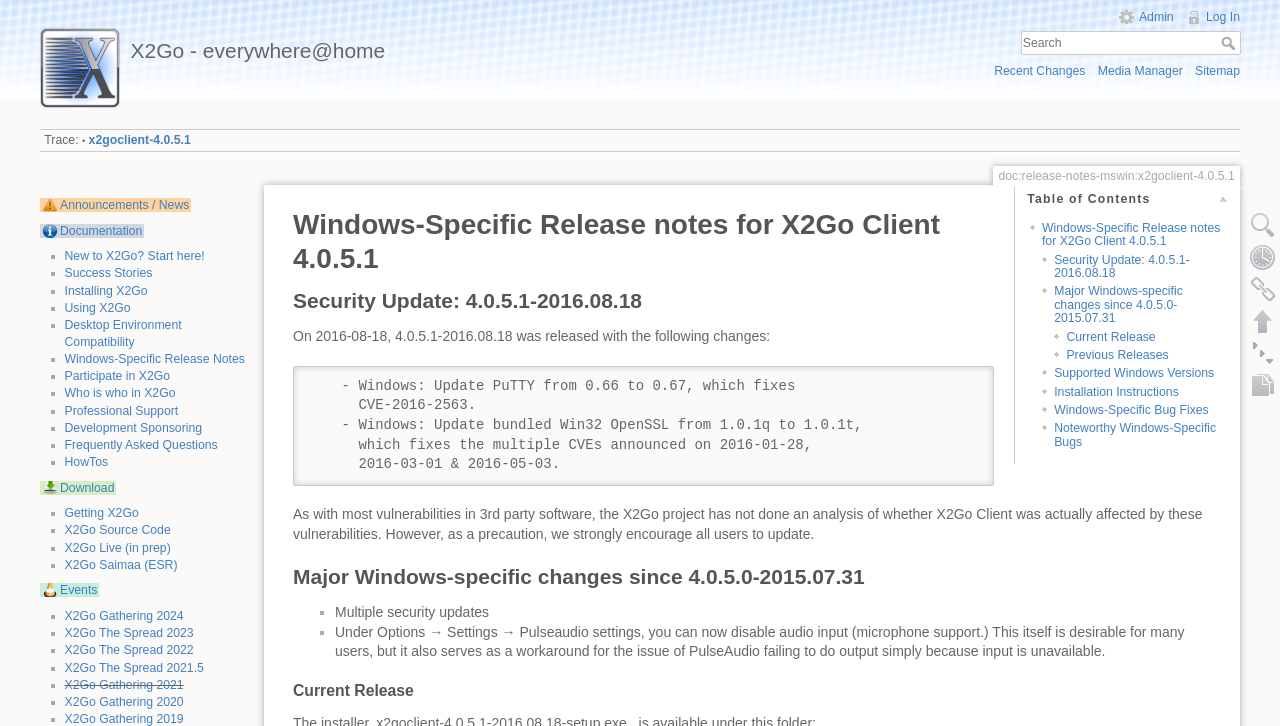What is the purpose of the textbox with the key shortcut 'Alt+f'?
Based on the image content, provide your answer in one word or a short phrase.

Search